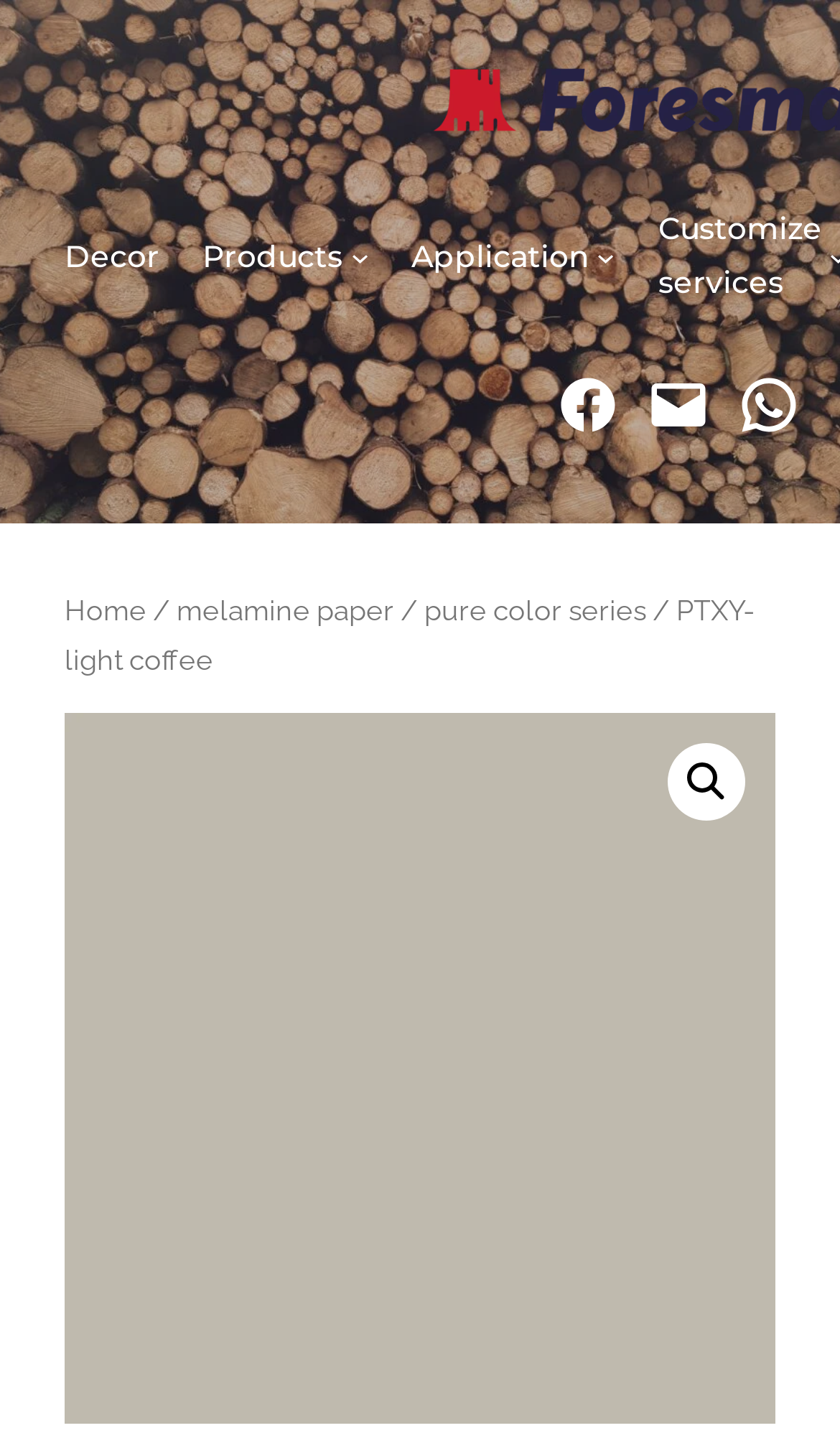Respond to the question with just a single word or phrase: 
How many submenu buttons are there?

2